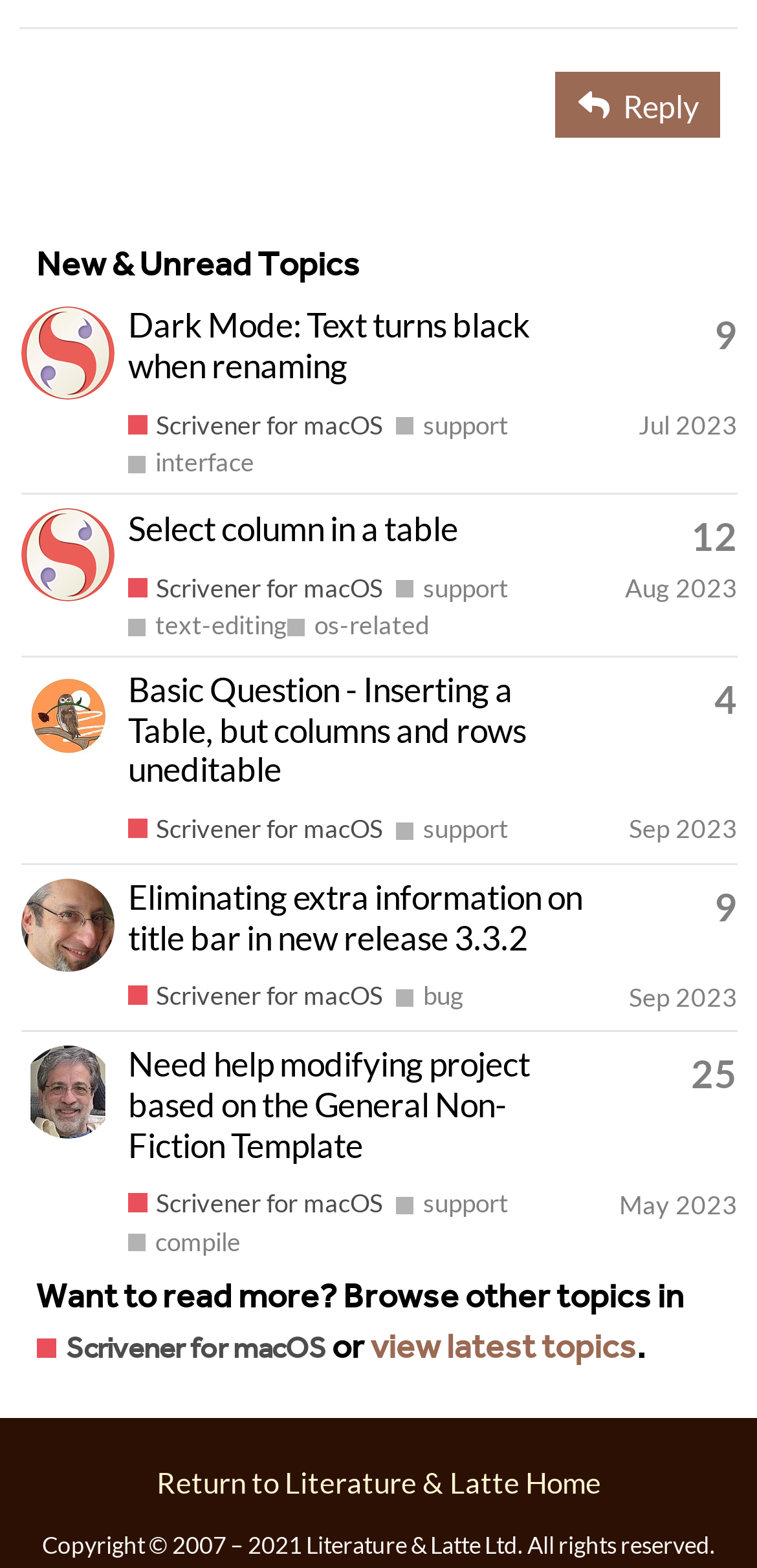Identify the coordinates of the bounding box for the element that must be clicked to accomplish the instruction: "Reply to a topic".

[0.734, 0.046, 0.952, 0.088]